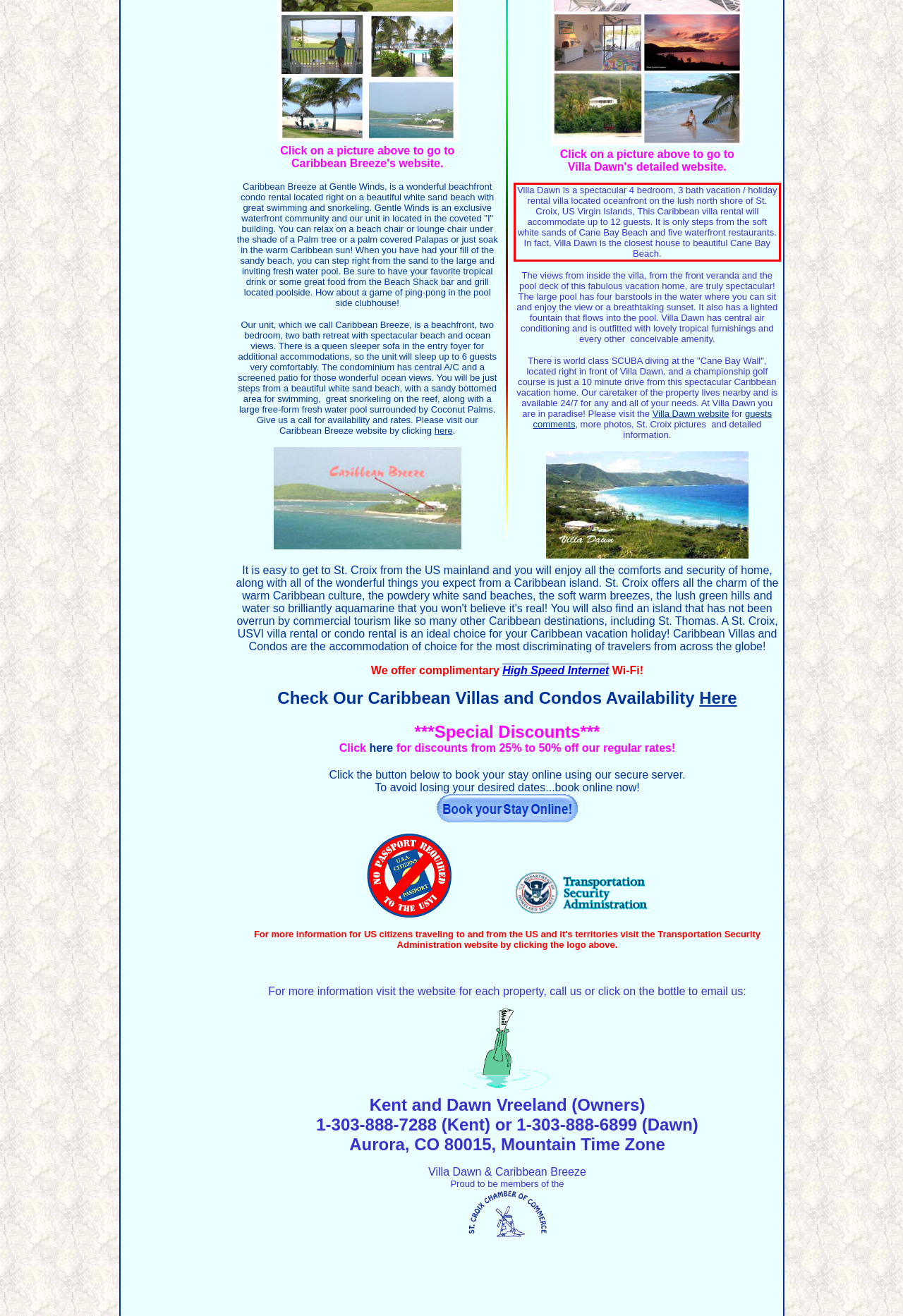With the given screenshot of a webpage, locate the red rectangle bounding box and extract the text content using OCR.

Villa Dawn is a spectacular 4 bedroom, 3 bath vacation / holiday rental villa located oceanfront on the lush north shore of St. Croix, US Virgin Islands, This Caribbean villa rental will accommodate up to 12 guests. It is only steps from the soft white sands of Cane Bay Beach and five waterfront restaurants. In fact, Villa Dawn is the closest house to beautiful Cane Bay Beach.